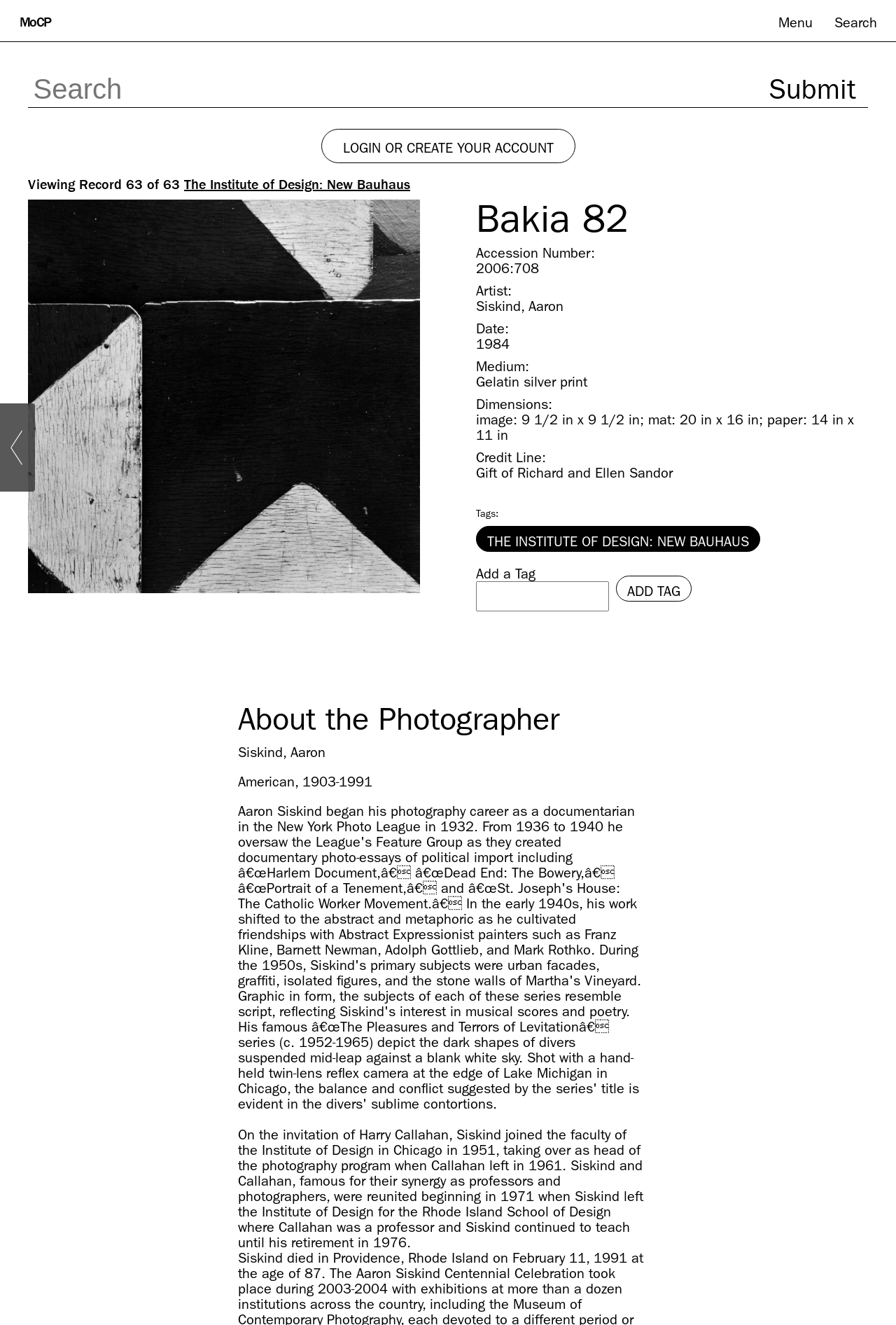Generate a thorough description of the webpage.

The webpage is titled "Collections – MoCP" and appears to be a museum or gallery webpage showcasing a specific collection or exhibit. At the top left, there is a "Skip to content" link, followed by a link to the "Museum of Contemporary Photography homepage". On the top right, there are buttons for "Menu" and "Search", with a search box and a "Submit" button below.

Below the top navigation, there is a link to "LOGIN OR CREATE YOUR ACCOUNT" and a "previous photo" link with an accompanying image. The main content of the page is a detailed record of a specific artwork, with a heading "Viewing Record 63 of 63 The Institute of Design: New Bauhaus". This section includes a link to the artwork's title, "The Institute of Design: New Bauhaus".

Below this, there is a header section with a heading "Bakia 82", followed by a list of details about the artwork, including its accession number, artist, date, medium, dimensions, and credit line. Each of these details is presented in a clear and organized format, with labels and values.

To the right of this section, there is a figure with an image of the artwork, accompanied by a link to a larger version of the image. Below this, there is a section about the photographer, with a heading "About the Photographer" and a brief biography of Aaron Siskind.

At the bottom of the page, there is a section with tags related to the artwork, including a link to "THE INSTITUTE OF DESIGN: NEW BAUHAUS" and a text box to add a new tag, with an "Add Tag" button.